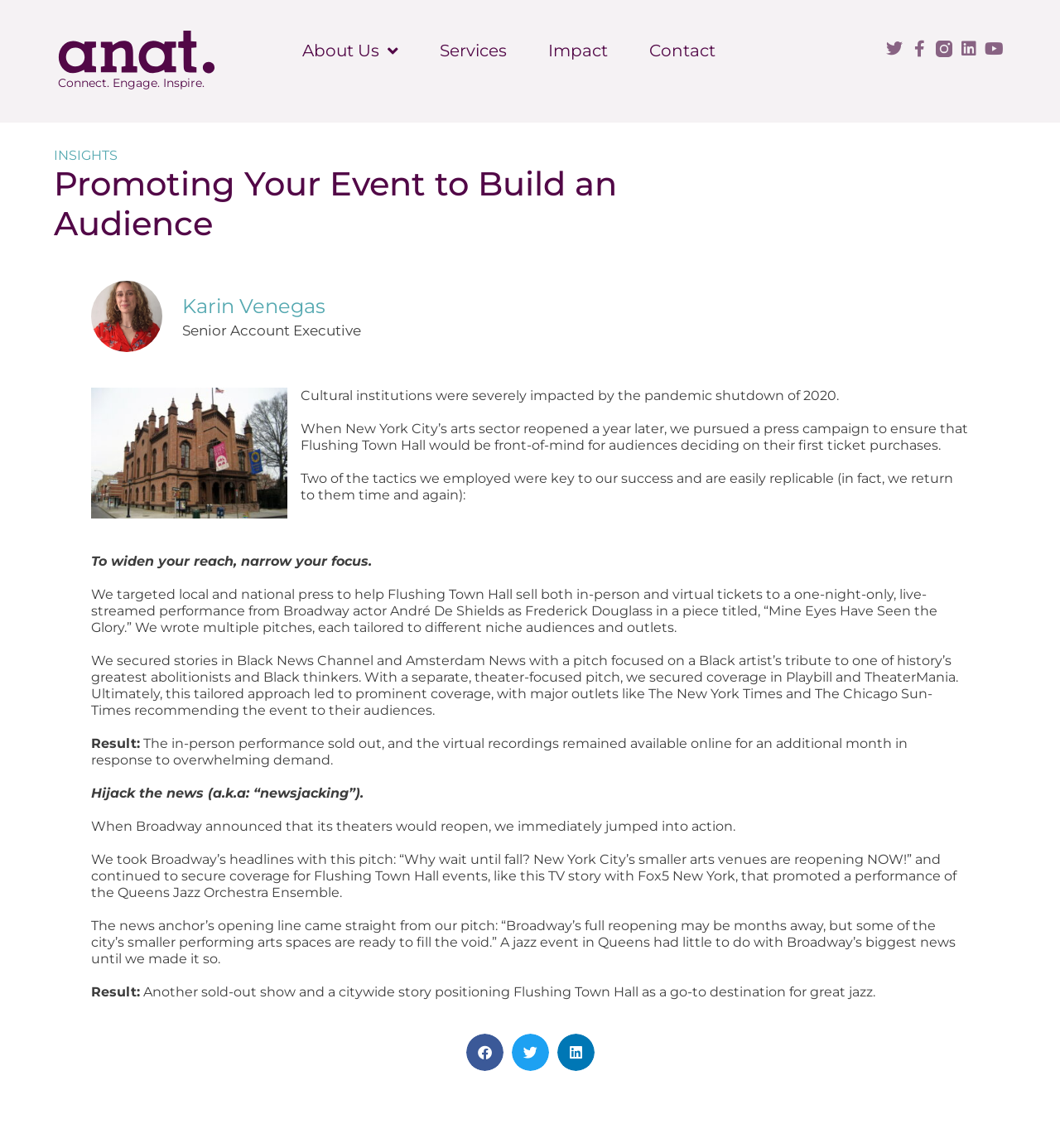Please indicate the bounding box coordinates for the clickable area to complete the following task: "Learn more about Services". The coordinates should be specified as four float numbers between 0 and 1, i.e., [left, top, right, bottom].

[0.415, 0.035, 0.478, 0.053]